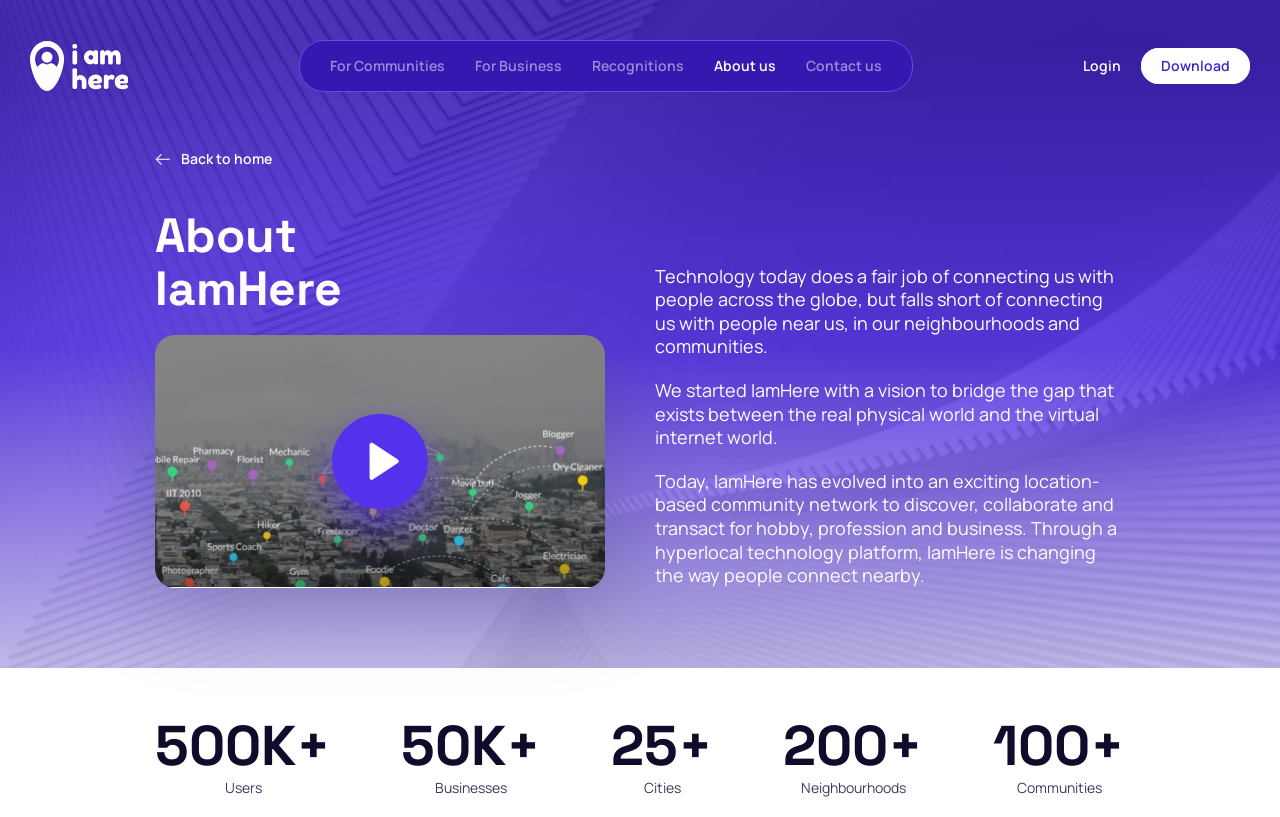Highlight the bounding box coordinates of the element you need to click to perform the following instruction: "Click on the 'Login' button."

[0.846, 0.059, 0.876, 0.103]